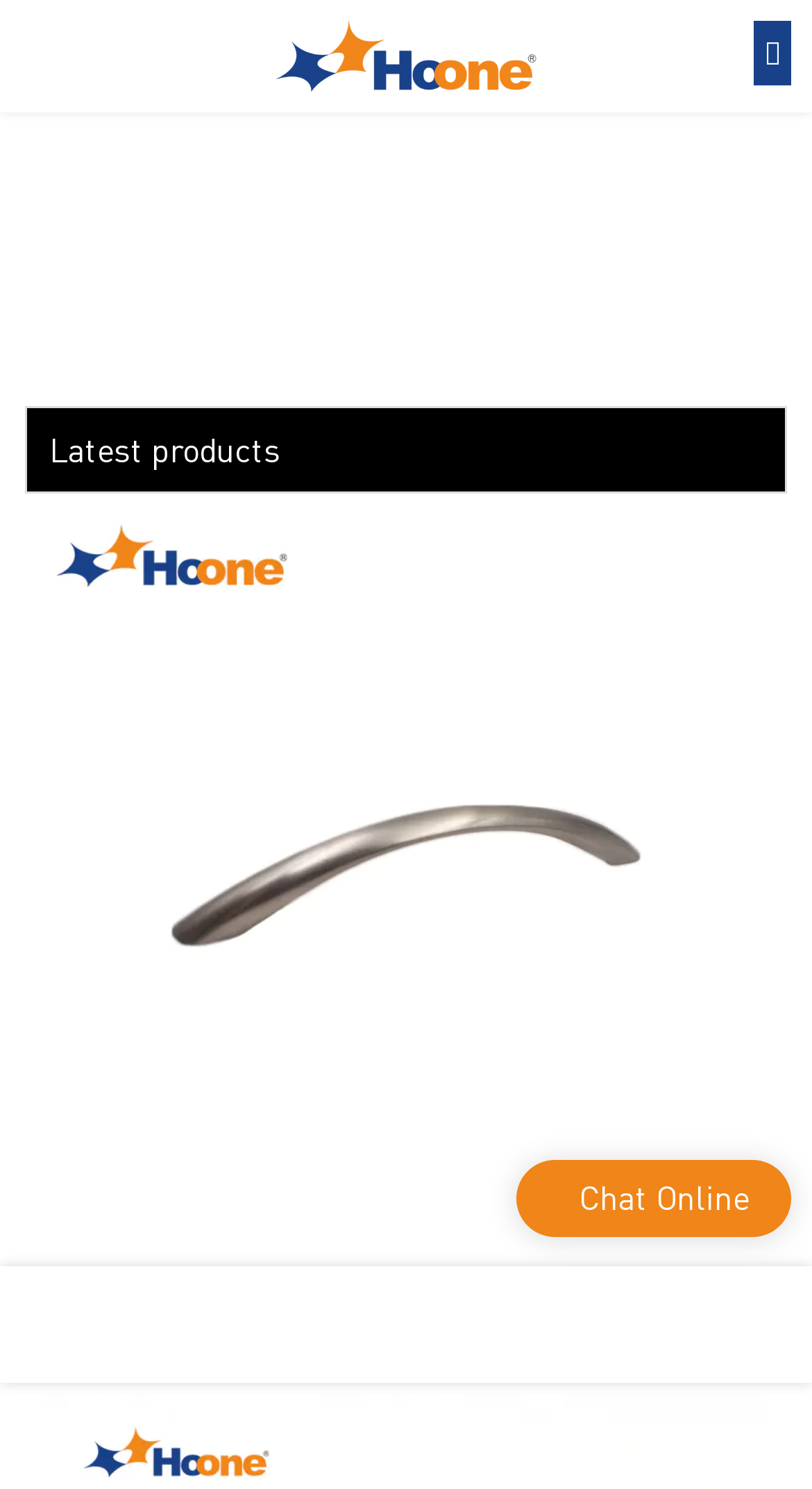What is the company name?
Please give a detailed and elaborate answer to the question.

The company name is obtained from the link element with the text 'May Kaiyi offer warehousing services?-KaiYi Furniture Hardware' which is likely to be the company name based on its position and content.